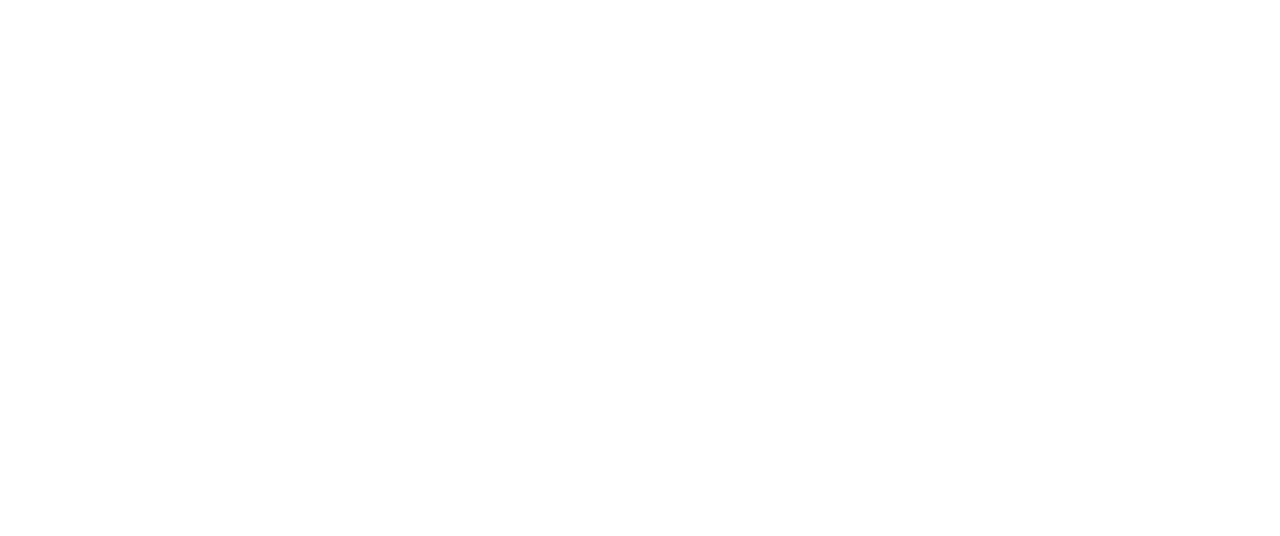Locate the bounding box coordinates of the element that needs to be clicked to carry out the instruction: "send a message". The coordinates should be given as four float numbers ranging from 0 to 1, i.e., [left, top, right, bottom].

[0.3, 0.572, 0.459, 0.673]